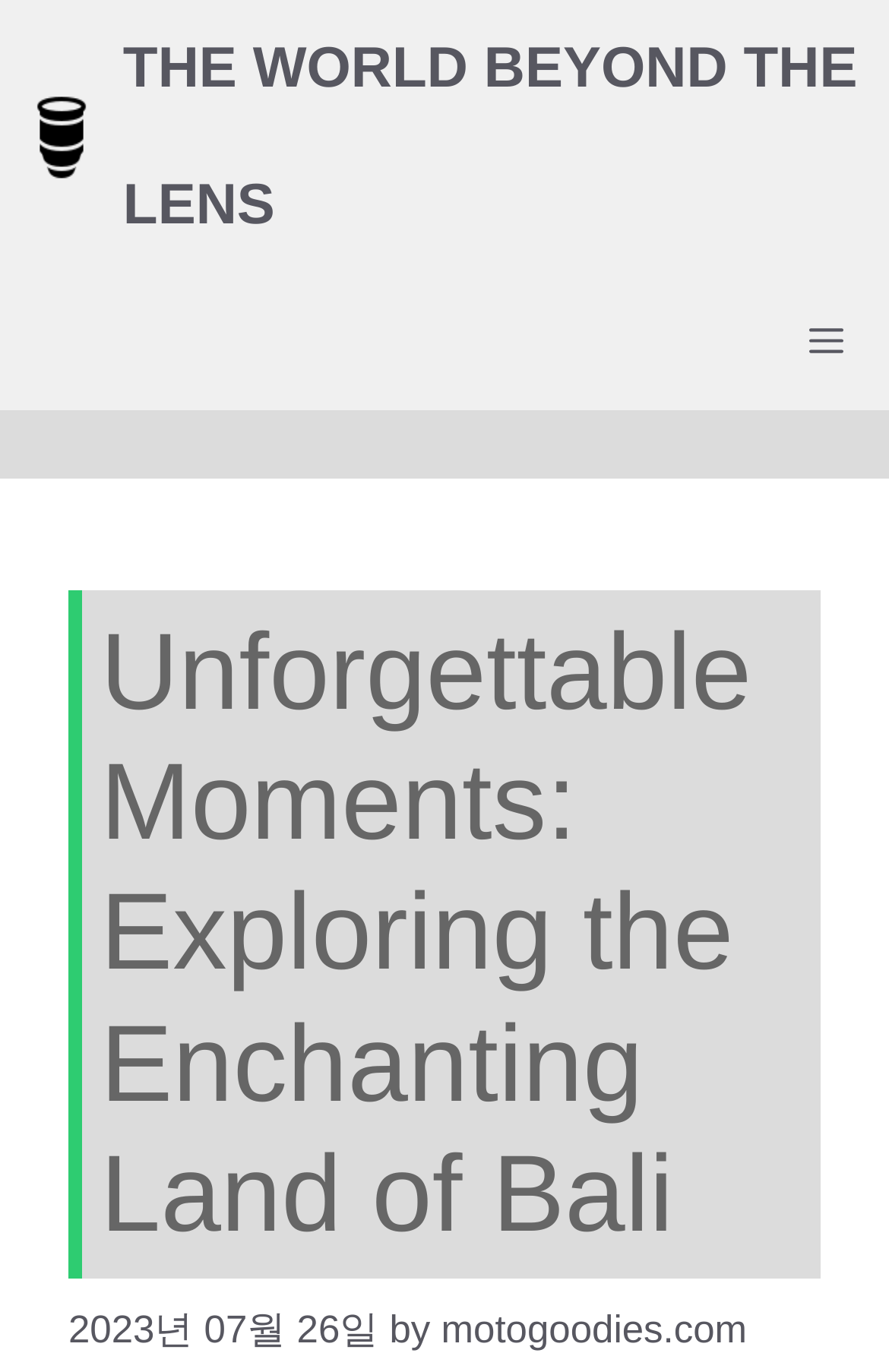Detail the webpage's structure and highlights in your description.

This webpage is about exploring the enchanting land of Bali, with a focus on unforgettable moments and cultural experiences. At the top of the page, there is a primary navigation menu that spans the entire width, with a logo "The world beyond the lens" on the left and a link to the same title on the right. A menu button is located at the top right corner.

Below the navigation menu, there is a main content section that occupies most of the page. It starts with a heading "Unforgettable Moments: Exploring the Enchanting Land of Bali" that is centered near the top of the content section. Underneath the heading, there is a timestamp "2023년 07월 26일" on the left, followed by the text "by" and a link to "motogoodies.com" on the right.

There are no other UI elements or images mentioned in the accessibility tree, but the meta description suggests that the webpage may contain stunning beaches, lush green landscapes, and vibrant cultural experiences related to Bali.